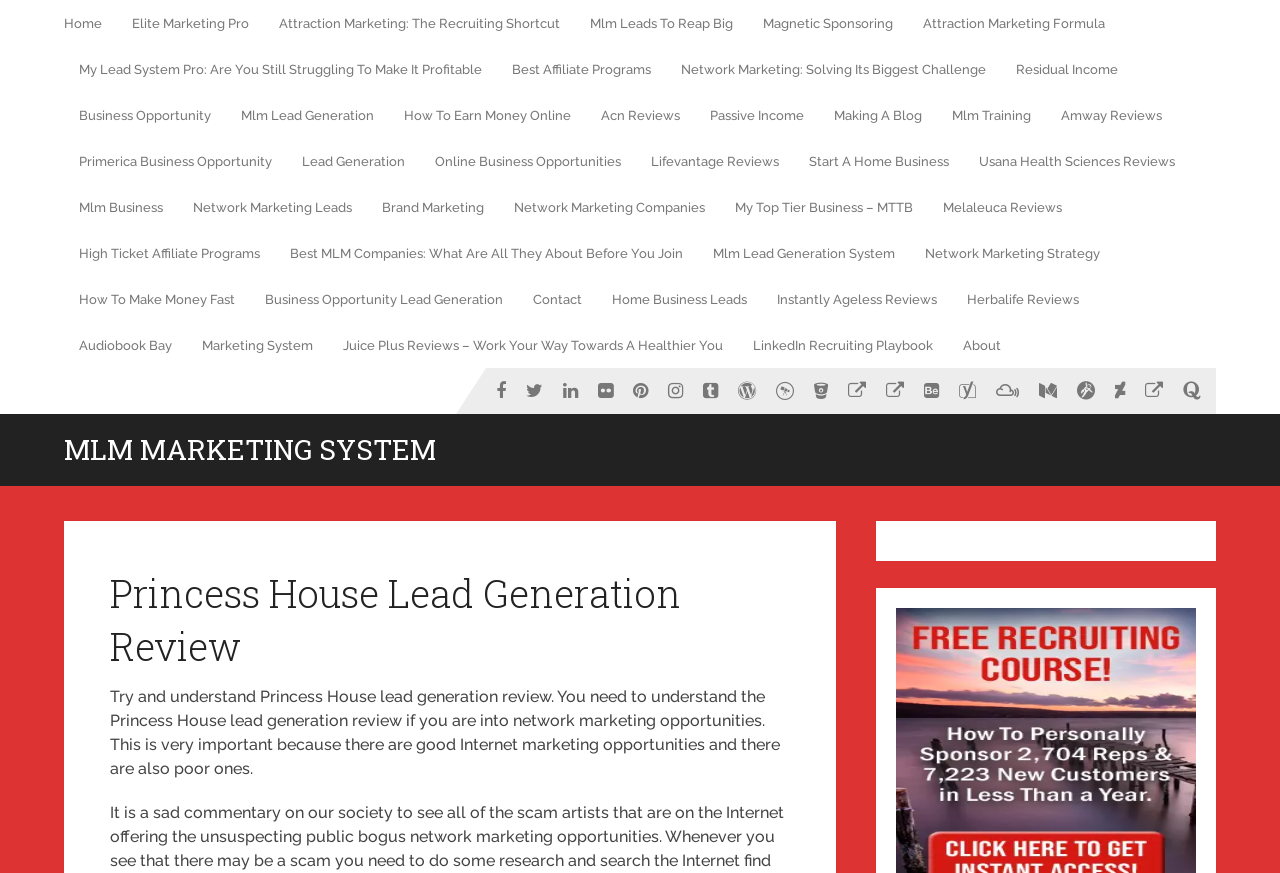Predict the bounding box coordinates for the UI element described as: "How To Earn Money Online". The coordinates should be four float numbers between 0 and 1, presented as [left, top, right, bottom].

[0.304, 0.105, 0.458, 0.158]